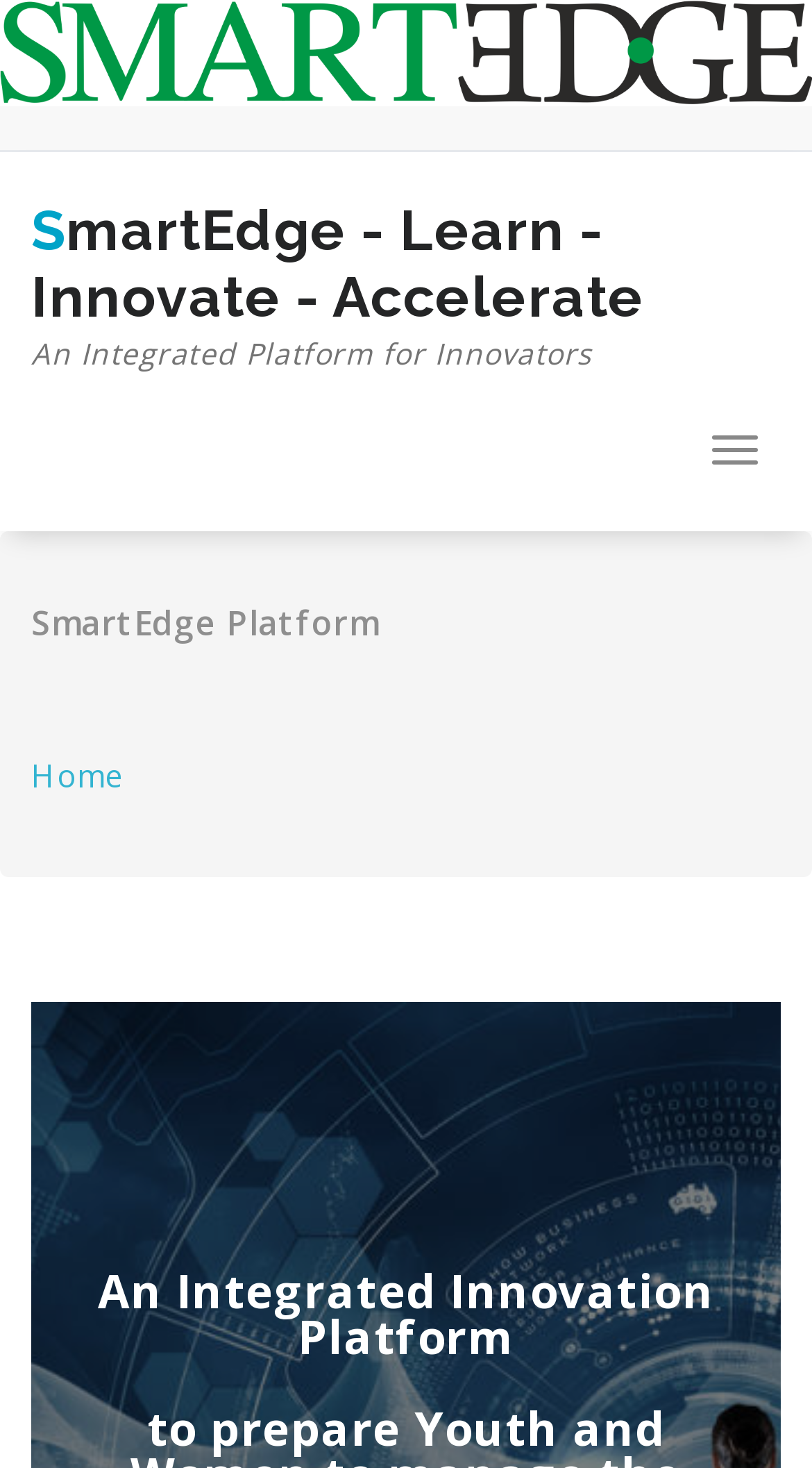What is the first menu item?
Refer to the screenshot and answer in one word or phrase.

Home